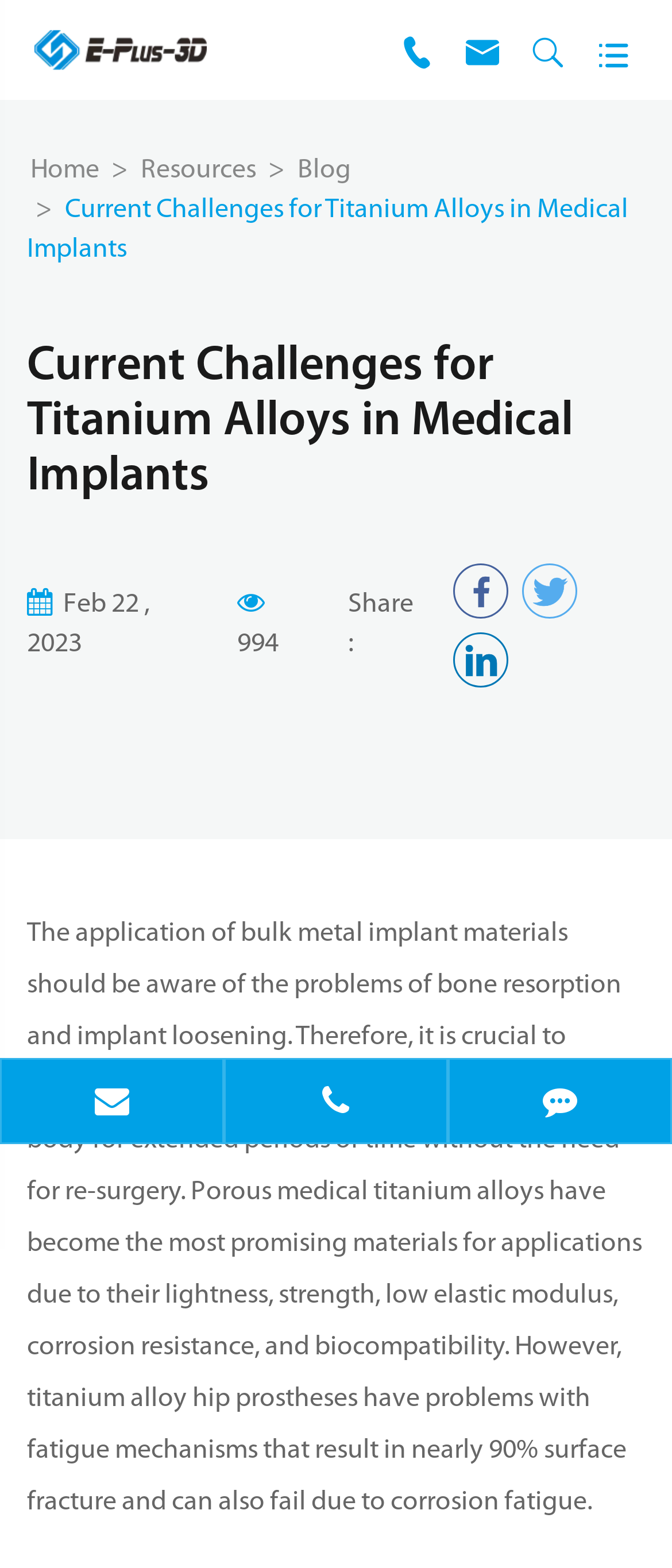What is the problem with titanium alloy hip prostheses?
Using the image, provide a detailed and thorough answer to the question.

The webpage content states that titanium alloy hip prostheses have problems with fatigue mechanisms that result in nearly 90% surface fracture and can also fail due to corrosion fatigue. This is a significant issue that needs to be addressed in the development of reliable hip prostheses.